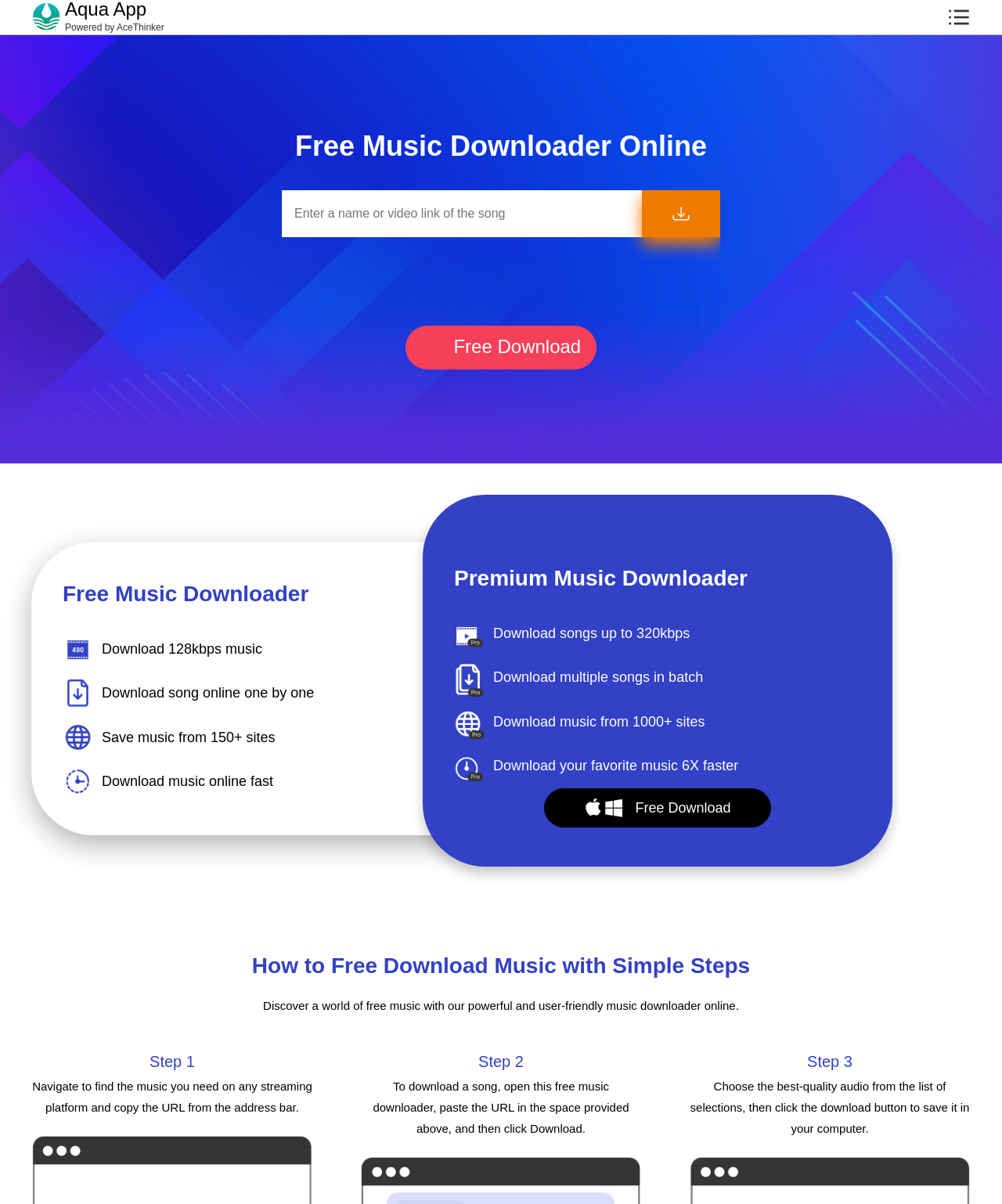Refer to the image and offer a detailed explanation in response to the question: What is the maximum quality of music that can be downloaded using the premium downloader?

The webpage mentions that the premium music downloader can download songs up to 320kbps, which is the maximum quality mentioned. This information is found in the section that describes the features of the premium music downloader.